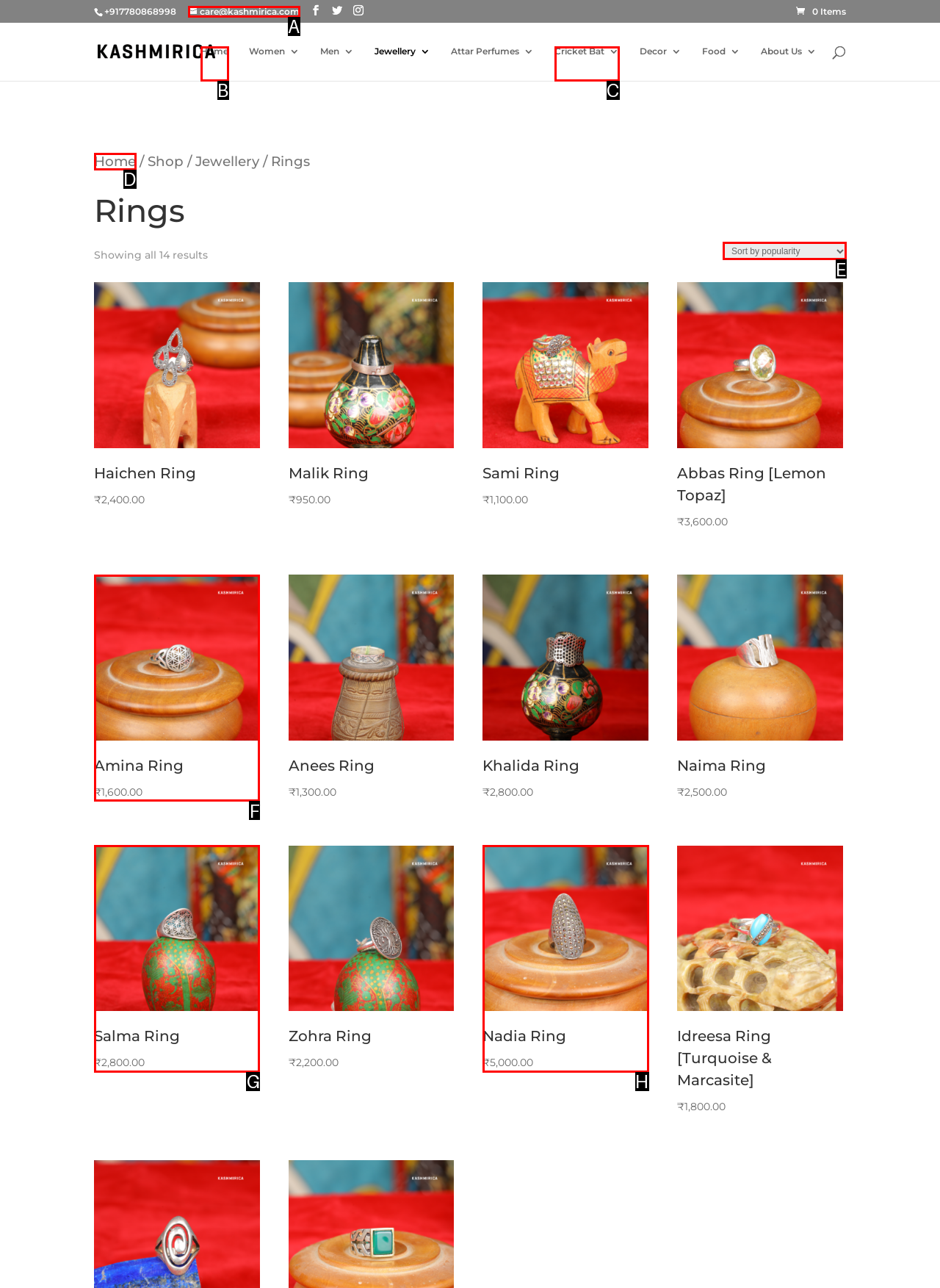Based on the element description: Cricket Bat, choose the HTML element that matches best. Provide the letter of your selected option.

C